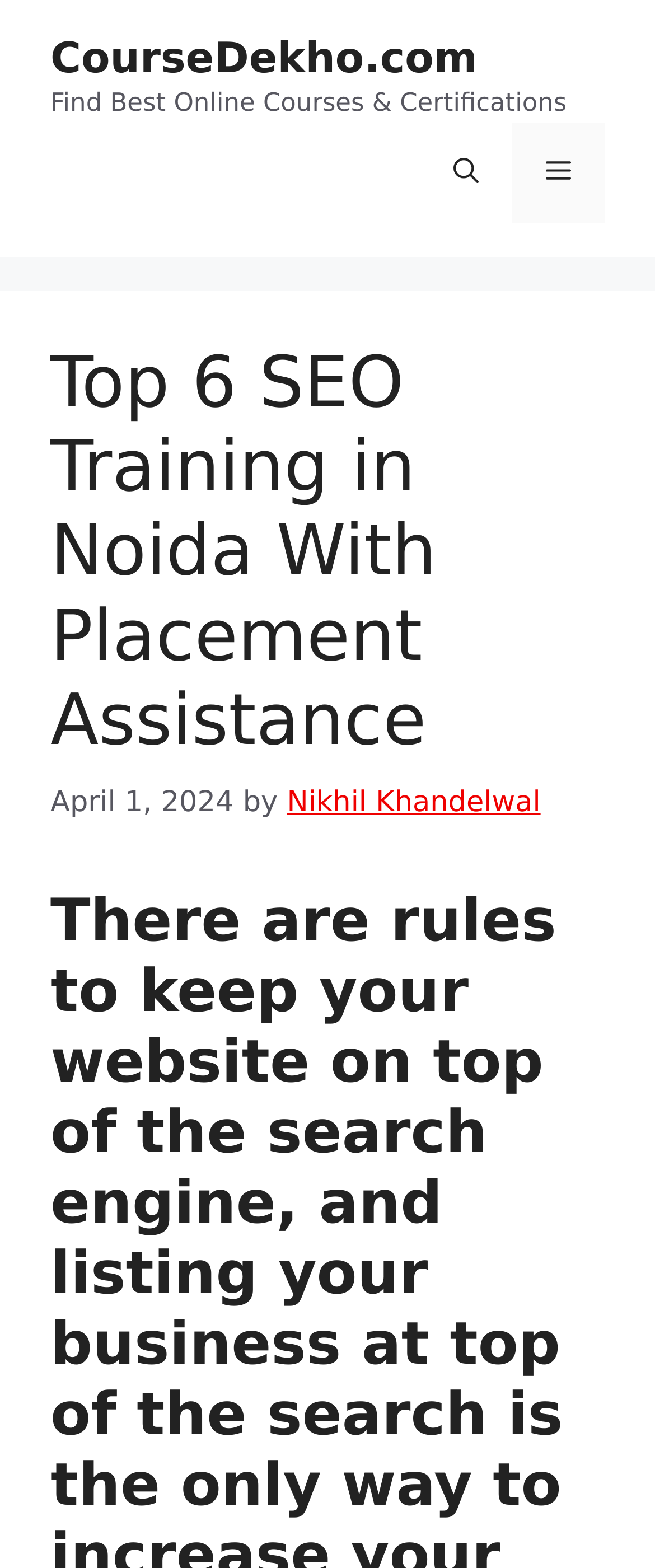How many links are in the banner?
Please elaborate on the answer to the question with detailed information.

I counted the links in the banner section, which is located at the top of the webpage, and found only one link, 'CourseDekho.com'.